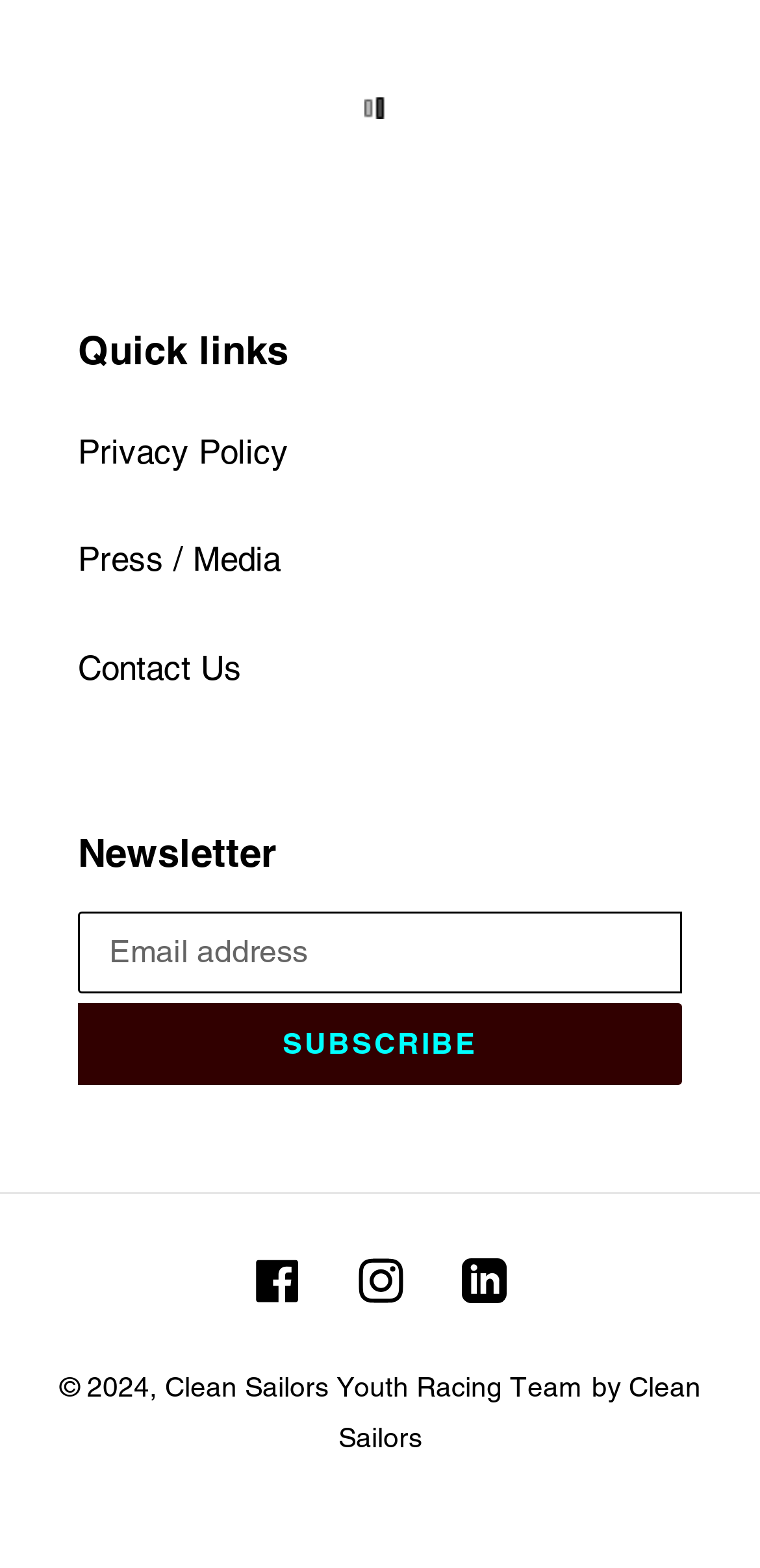Please respond in a single word or phrase: 
What is the name of the team mentioned?

Clean Sailors Youth Racing Team